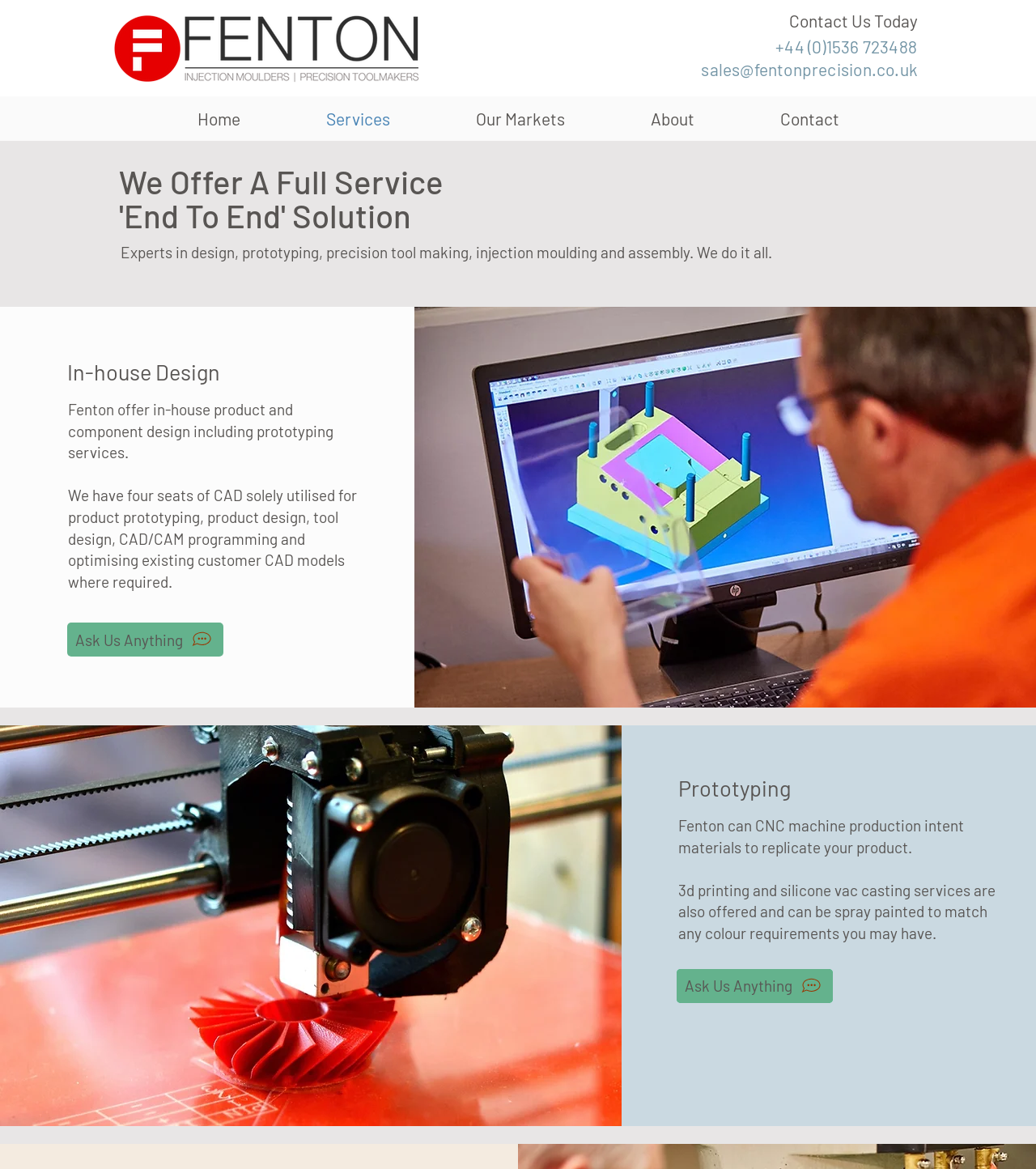Bounding box coordinates are specified in the format (top-left x, top-left y, bottom-right x, bottom-right y). All values are floating point numbers bounded between 0 and 1. Please provide the bounding box coordinate of the region this sentence describes: About

None